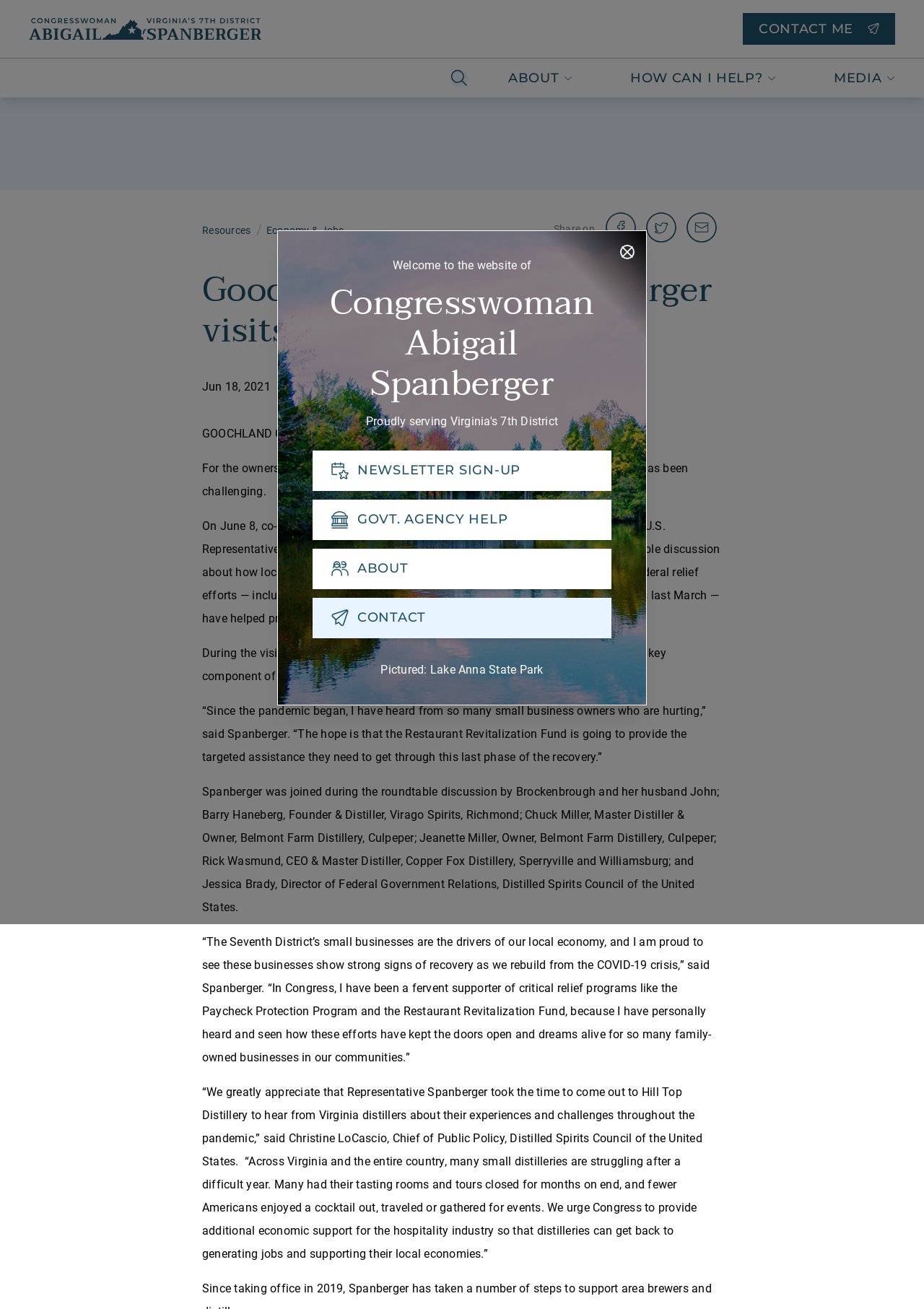Detail the features and information presented on the webpage.

The webpage is about Congresswoman Abigail Spanberger's visit to Hill Top Distillery in Maidens, Virginia, and her discussion with local distillers about their experiences and challenges during the COVID-19 pandemic. 

At the top of the page, there is a modal dialog with a close button and a heading that reads "Welcome to the website of Congresswoman Abigail Spanberger." Below this, there are three buttons for newsletter sign-up, government agency help, and about. 

On the left side of the page, there are links to "Home" and "CONTACT ME." A horizontal separator line divides the top section from the main content. 

The main content starts with a heading that reads "Goochland Gazette: Spanberger visits with area distillers." Below this, there is a date "Jun 18, 2021" and a series of links to topics such as "Economy & Jobs" and "In the News." 

The main article begins with a title "GOOCHLAND GAZETTE, ROSLYN RYAN" and a brief introduction to the story. The article is divided into several paragraphs, each describing Spanberger's visit to Hill Top Distillery, her discussion with local distillers, and their experiences during the pandemic. 

There are several quotes from Spanberger and Christine LoCascio, Chief of Public Policy, Distilled Spirits Council of the United States, discussing the importance of relief programs for small businesses and the hospitality industry. 

At the bottom of the page, there are buttons for "Search," "ABOUT," "HOW CAN I HELP?", and "MEDIA." There are also links to share the article on Facebook, Twitter, and email.